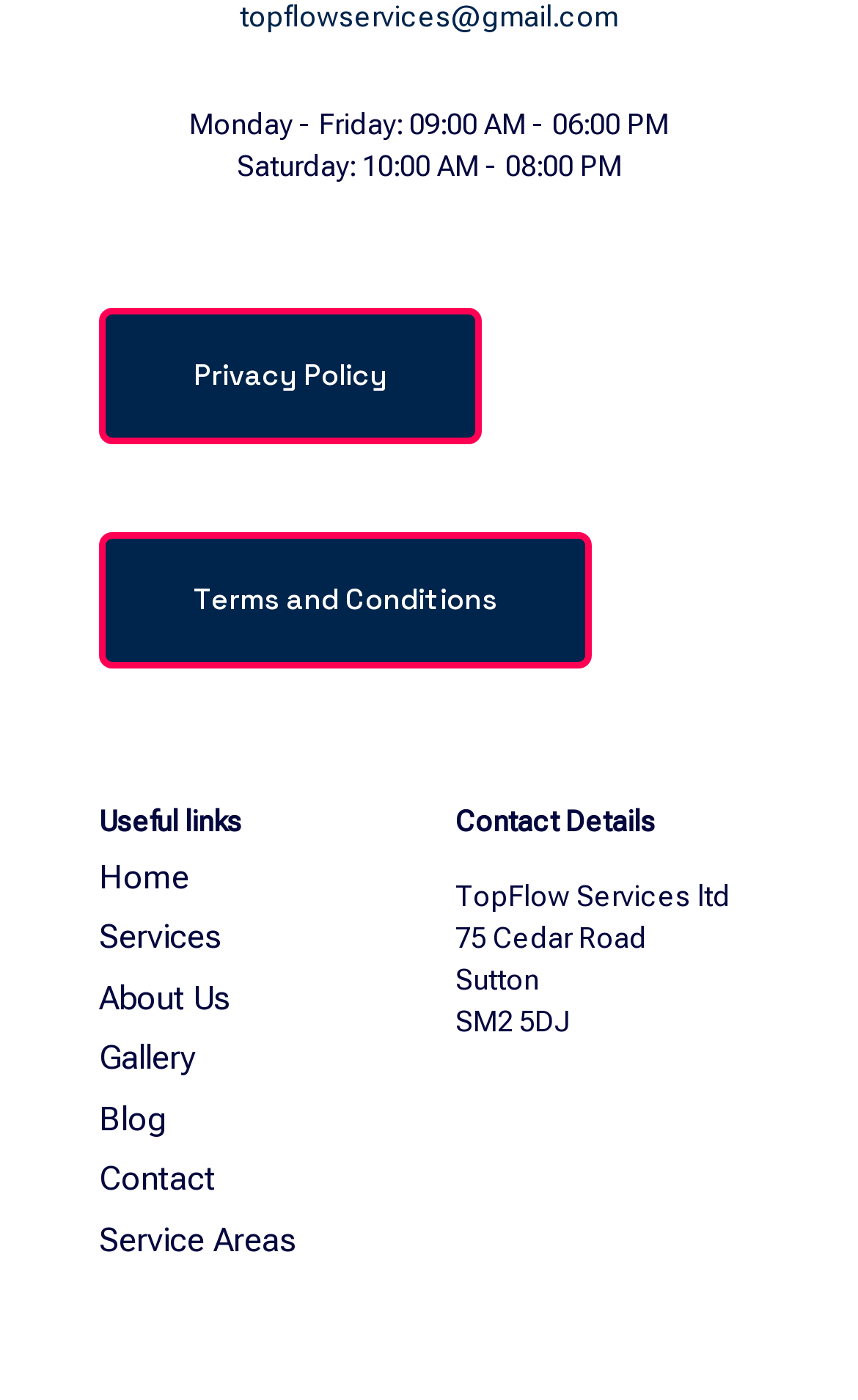Locate the bounding box coordinates of the element to click to perform the following action: 'View privacy policy'. The coordinates should be given as four float values between 0 and 1, in the form of [left, top, right, bottom].

[0.115, 0.22, 0.562, 0.317]